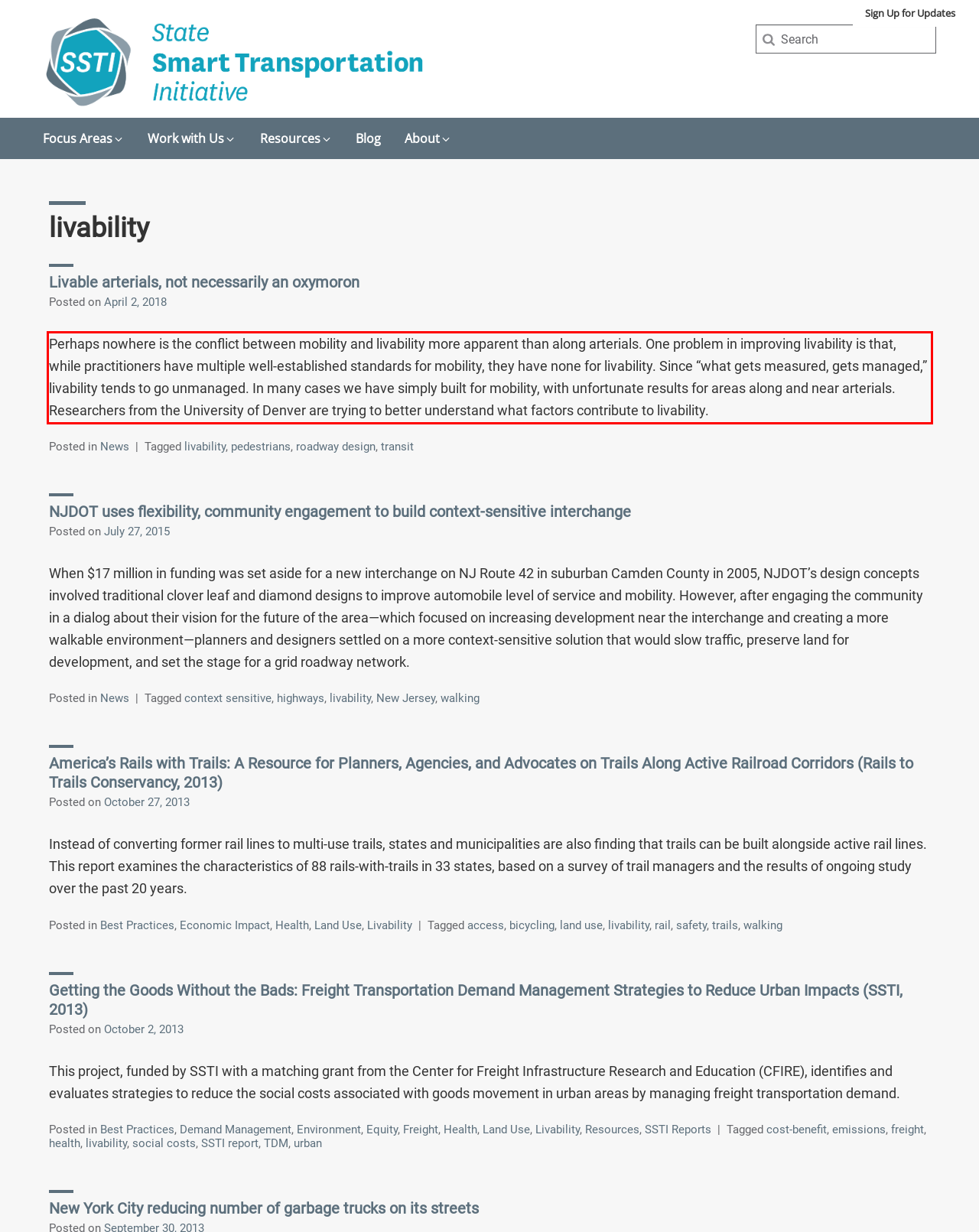You are looking at a screenshot of a webpage with a red rectangle bounding box. Use OCR to identify and extract the text content found inside this red bounding box.

Perhaps nowhere is the conflict between mobility and livability more apparent than along arterials. One problem in improving livability is that, while practitioners have multiple well-established standards for mobility, they have none for livability. Since “what gets measured, gets managed,” livability tends to go unmanaged. In many cases we have simply built for mobility, with unfortunate results for areas along and near arterials. Researchers from the University of Denver are trying to better understand what factors contribute to livability.